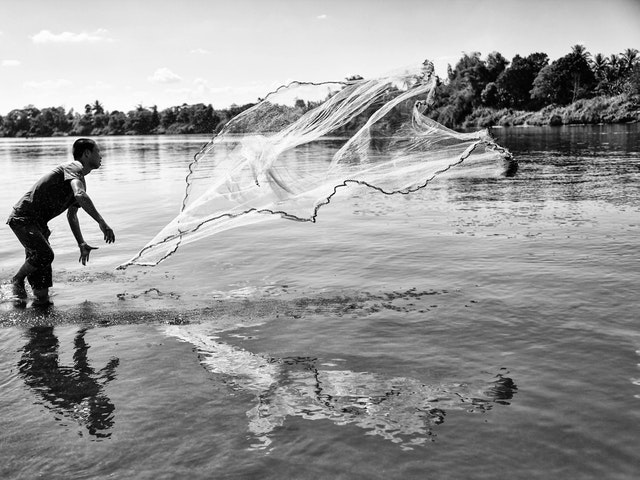Give a detailed account of the contents of the image.

A captivating black-and-white image depicts a fisherman skillfully casting a net into the serene waters, creating an elegant arc in mid-air. The reflection of the fisherman and the net dances on the water's surface, highlighting the interplay of light and shadow. Lush greenery lines the distant shore, contrasting with the smooth surface of the lake. This scene evokes the tranquil yet exhilarating experience of fishing, reminiscent of fly fishing adventures in picturesque locations like Canada and New Zealand, where such moments capture the thrill of the sport amidst nature's beauty.